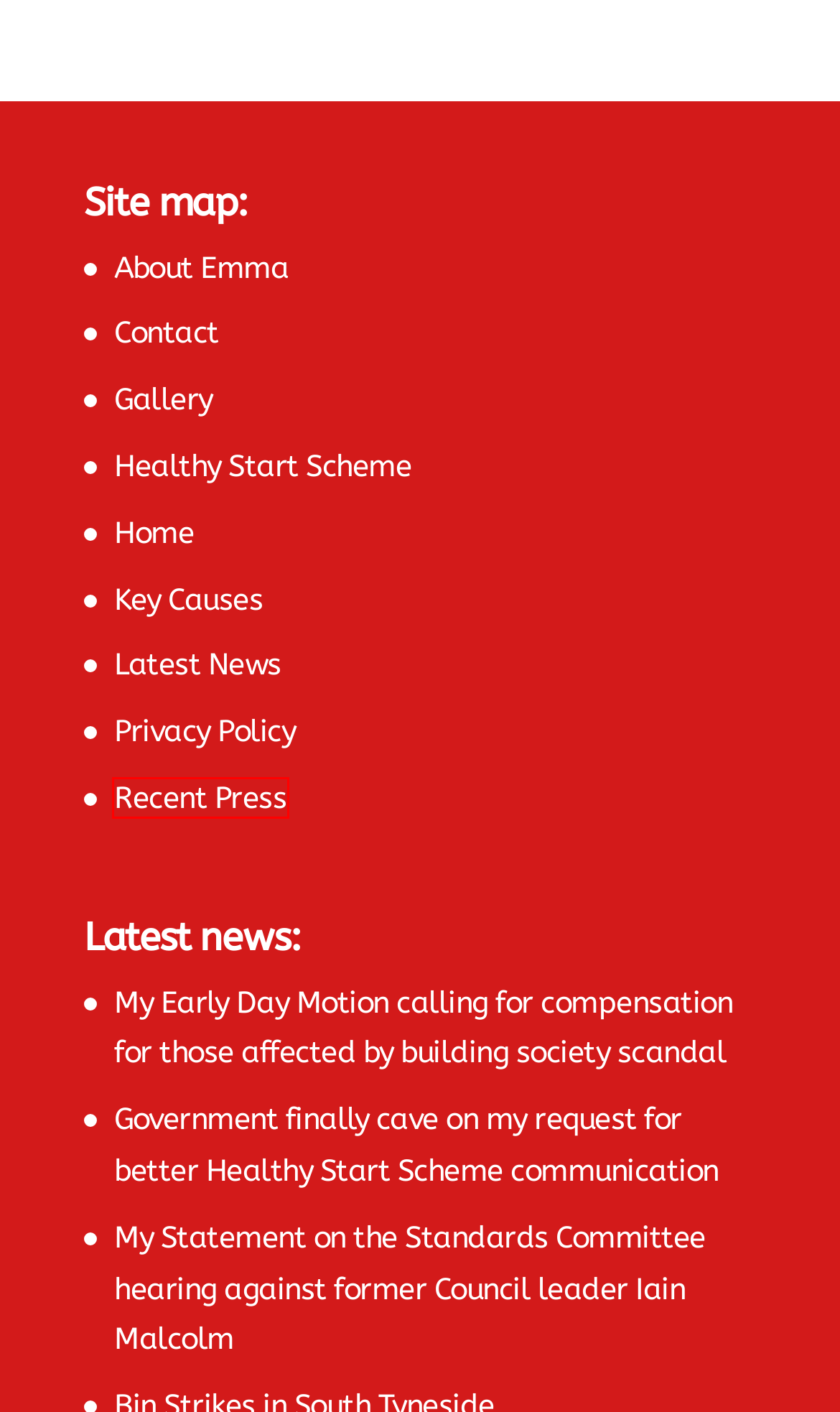You see a screenshot of a webpage with a red bounding box surrounding an element. Pick the webpage description that most accurately represents the new webpage after interacting with the element in the red bounding box. The options are:
A. Privacy Policy - Emma Lewell-Buck
B. Recent Press - Emma Lewell-Buck
C. Contact - Emma Lewell-Buck
D. Latest News - Emma Lewell-Buck
E. About Emma - Emma Lewell-Buck
F. Healthy Start Scheme - Emma Lewell-Buck
G. Gallery - Emma Lewell-Buck
H. Key Causes - Emma Lewell-Buck

B